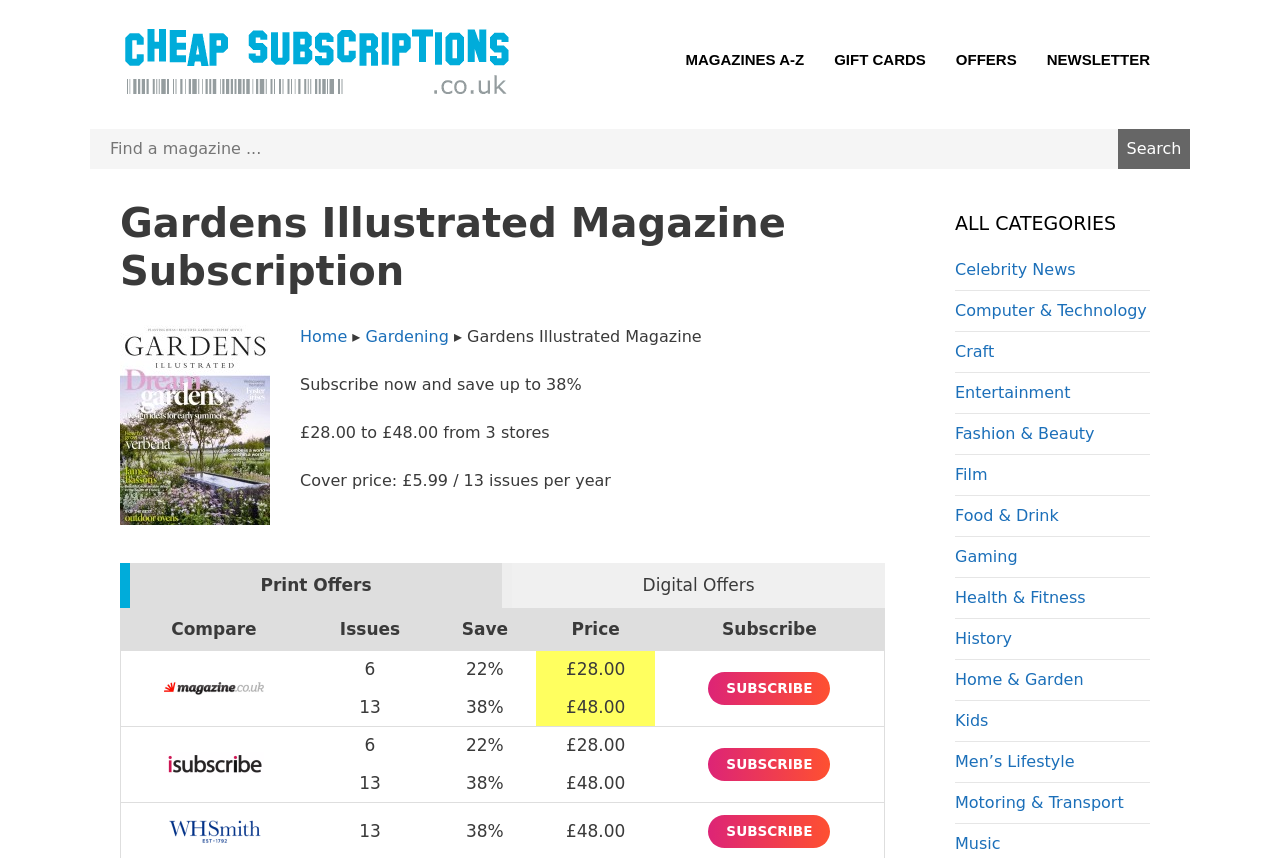Generate a thorough explanation of the webpage's elements.

This webpage is about Gardens Illustrated Magazine subscriptions, offering a 38% discount and free P&P. At the top, there is a banner with a link to "Cheap Subscriptions" accompanied by an image. Below it, a navigation menu with links to "MAGAZINES A-Z", "GIFT CARDS", "OFFERS", and "NEWSLETTER" is located.

On the left side, a search bar with a "Search" button is positioned. Above the search bar, a header section displays the title "Gardens Illustrated Magazine Subscription" with an image of the magazine. Below the title, there are links to "Home", "Gardening", and "Gardens Illustrated Magazine" with a "▸" symbol separating them.

The main content area is divided into two sections. The top section displays a brief description of the magazine subscription, including the price range and a call-to-action to "Subscribe now and save up to 38%". Below this section, a table compares prices from different stores, including Magazine.co.uk, iSubscribe, and WHSmith. Each row in the table displays the store name, number of issues, discount percentage, price, and a "SUBSCRIBE" link.

On the right side, a list of categories is displayed, including "Celebrity News", "Computer & Technology", "Craft", and many others. These categories are likely links to other magazine subscription offers.